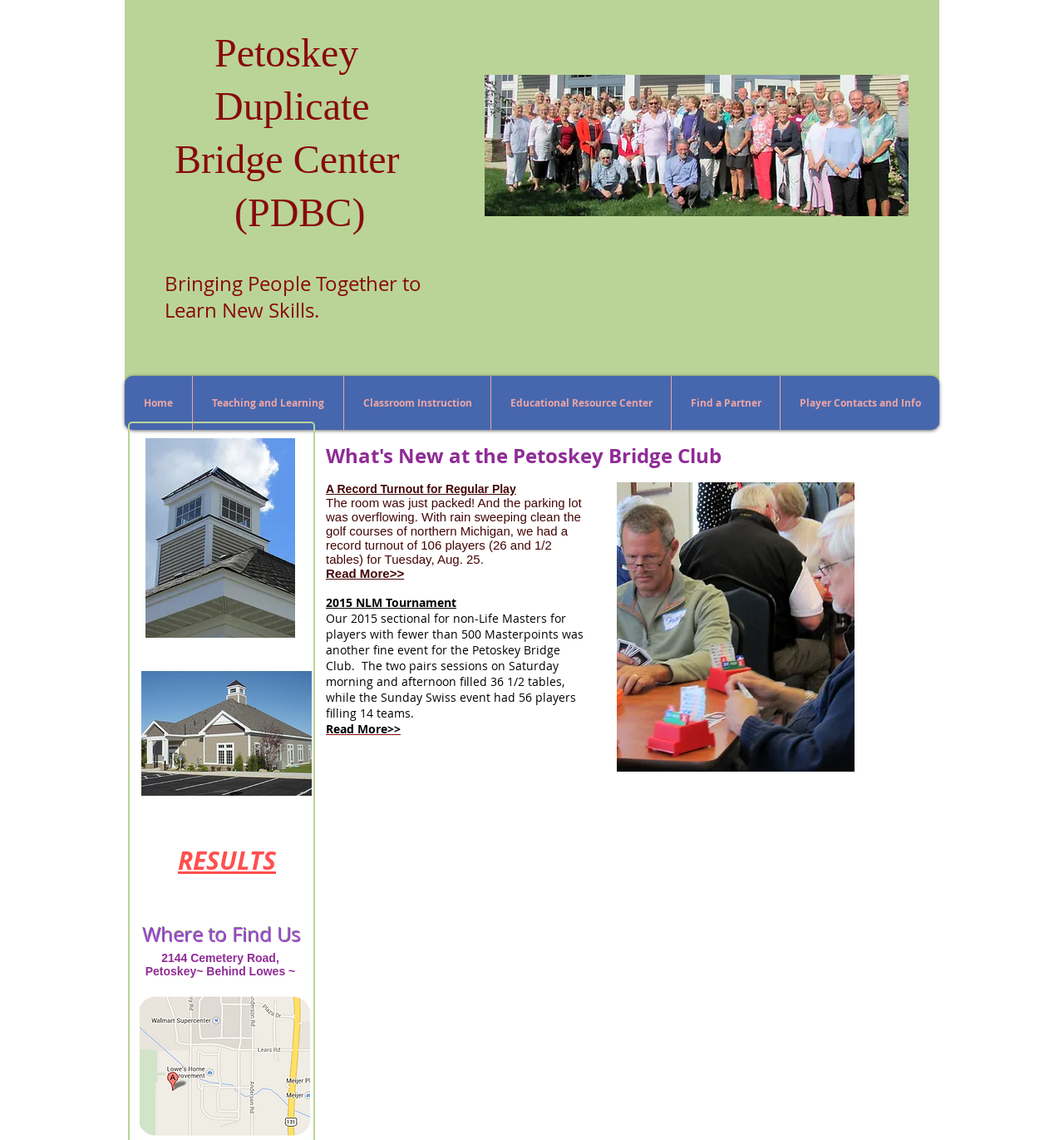Specify the bounding box coordinates of the element's area that should be clicked to execute the given instruction: "Click on Home". The coordinates should be four float numbers between 0 and 1, i.e., [left, top, right, bottom].

[0.117, 0.33, 0.18, 0.377]